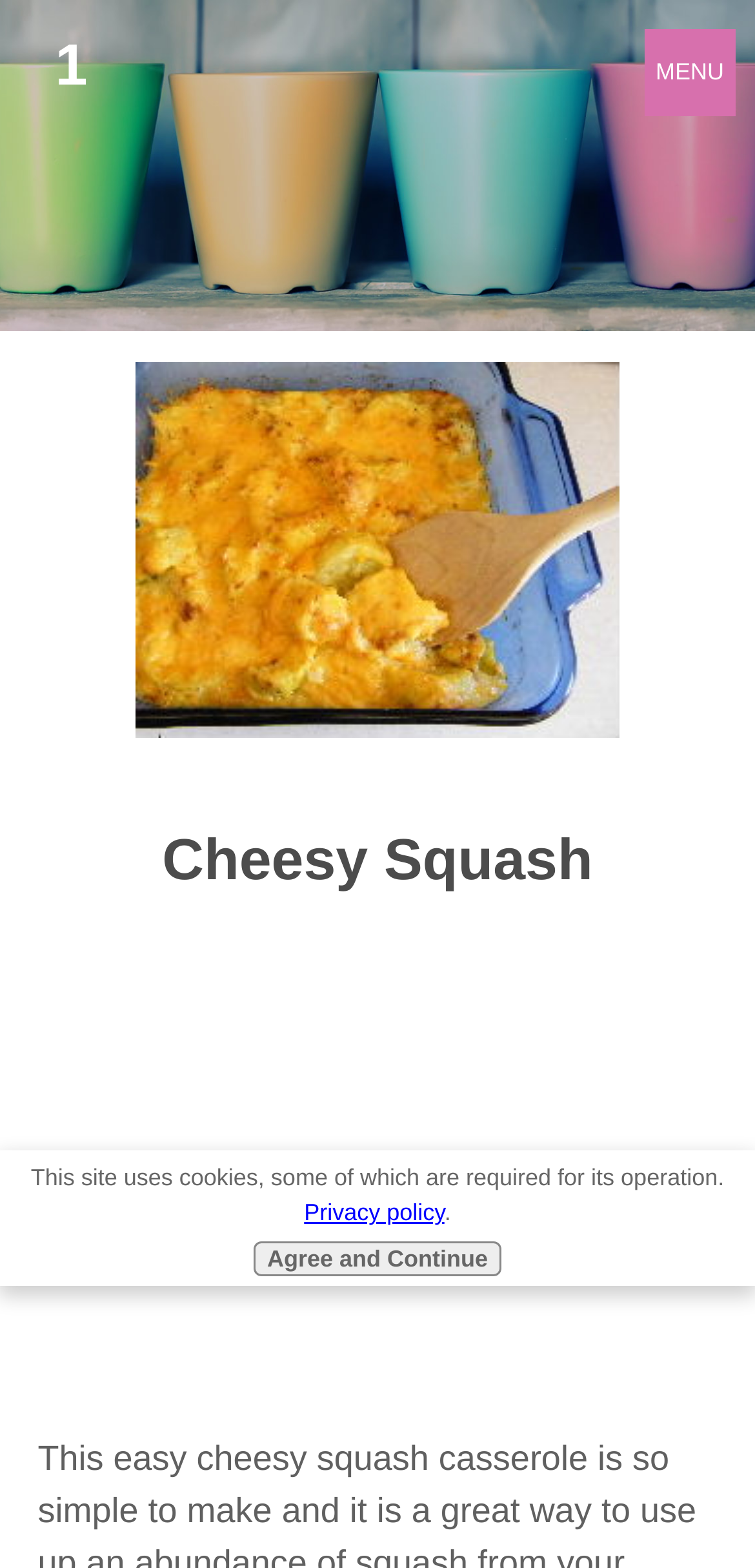Provide a single word or phrase answer to the question: 
What is the purpose of the button at the bottom?

Agree and Continue